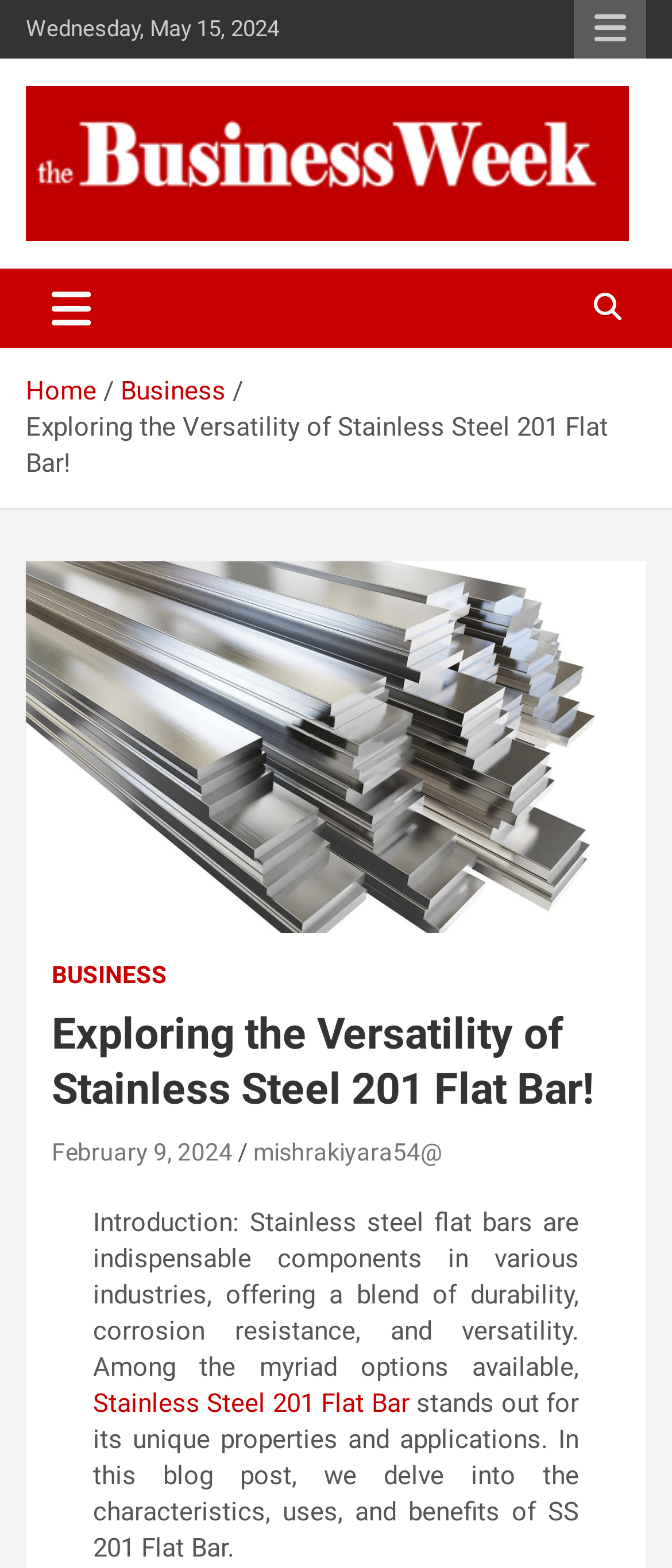What is the main topic of the article?
Look at the screenshot and provide an in-depth answer.

I found the main topic of the article by reading the introduction, which mentions 'Stainless steel flat bars' and specifically highlights 'Stainless Steel 201 Flat Bar' as the focus of the article.